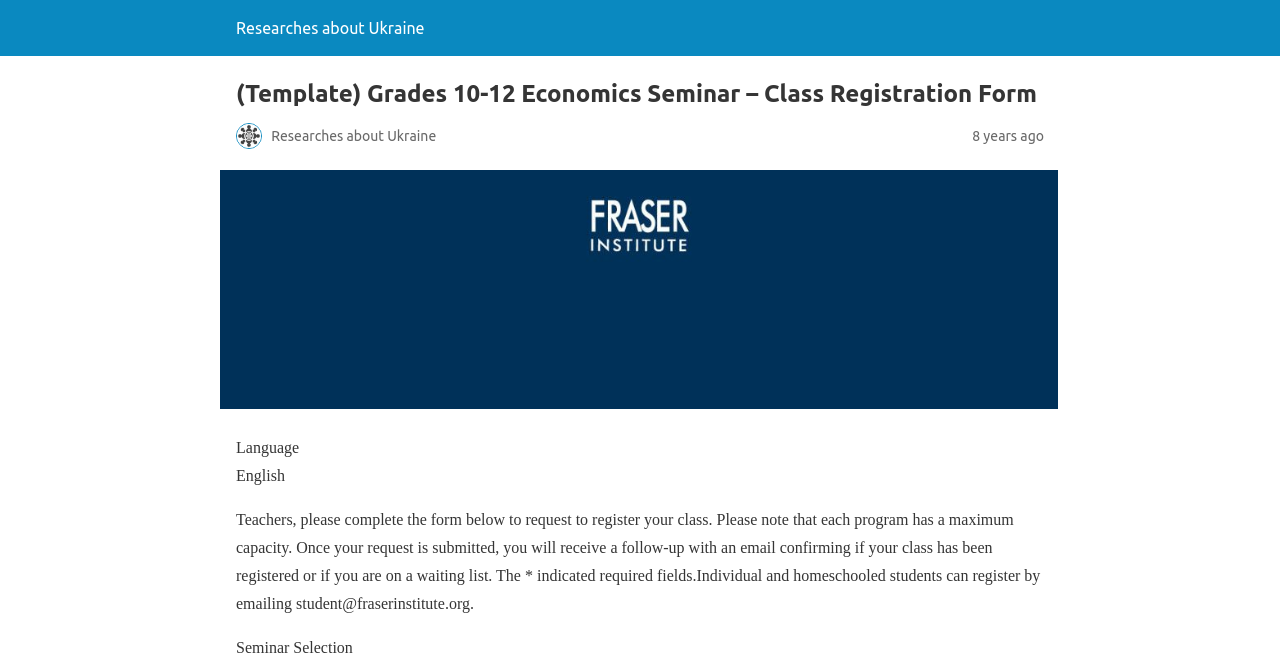What is the purpose of the form?
Look at the screenshot and give a one-word or phrase answer.

Class registration